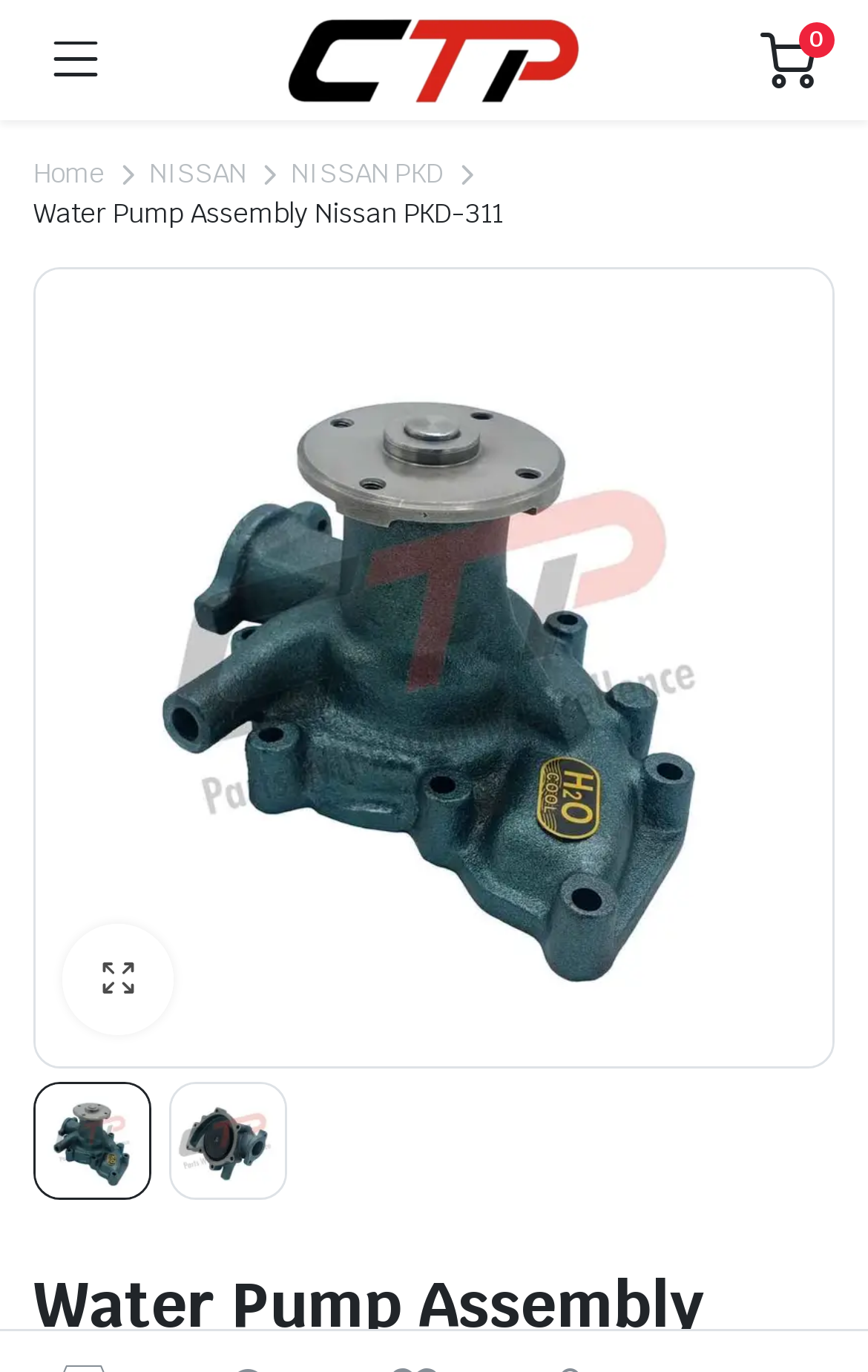Provide a brief response to the question below using a single word or phrase: 
What is the category of the product?

Automotive Parts